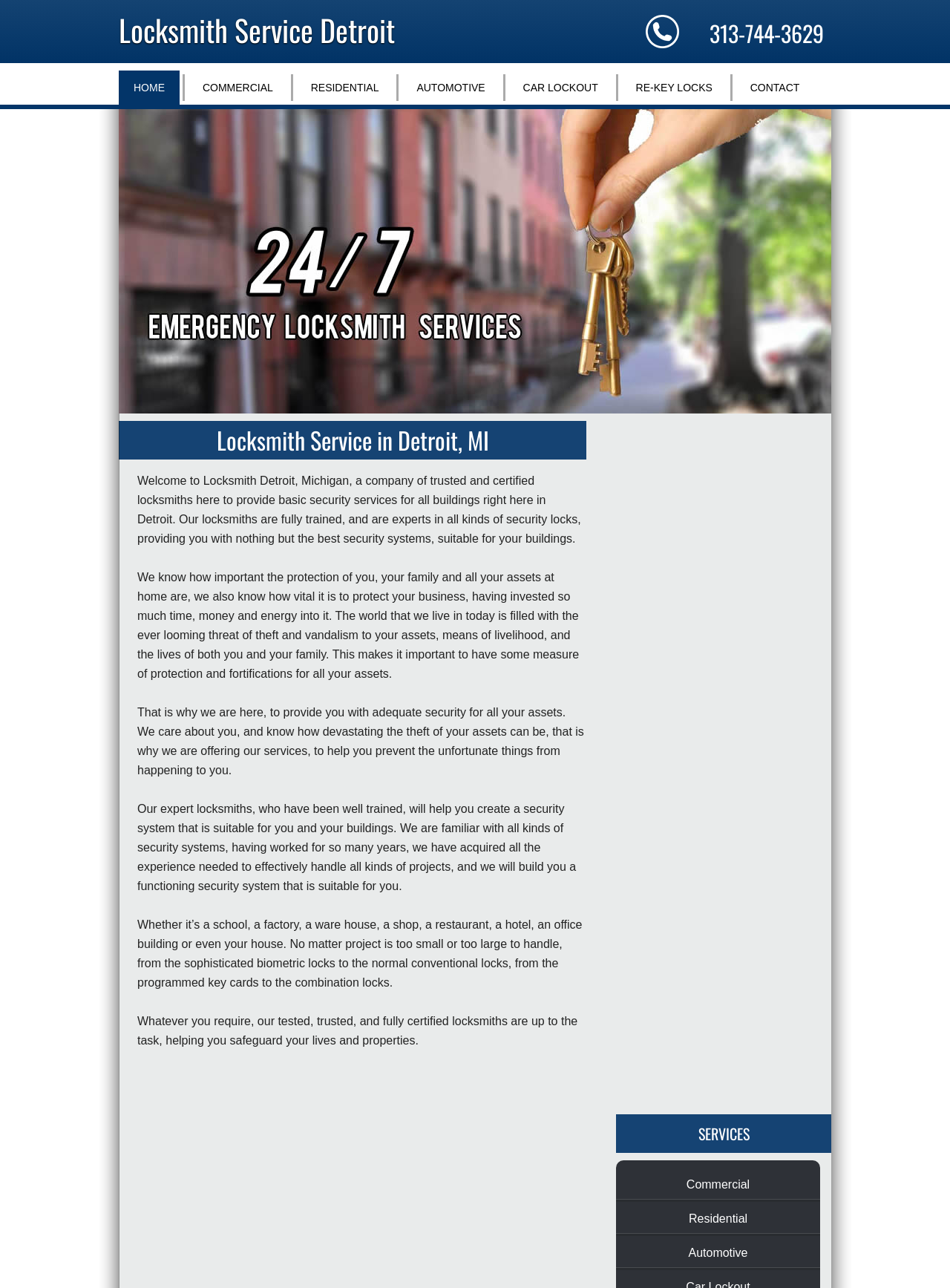Provide the bounding box coordinates in the format (top-left x, top-left y, bottom-right x, bottom-right y). All values are floating point numbers between 0 and 1. Determine the bounding box coordinate of the UI element described as: Home

[0.125, 0.055, 0.189, 0.081]